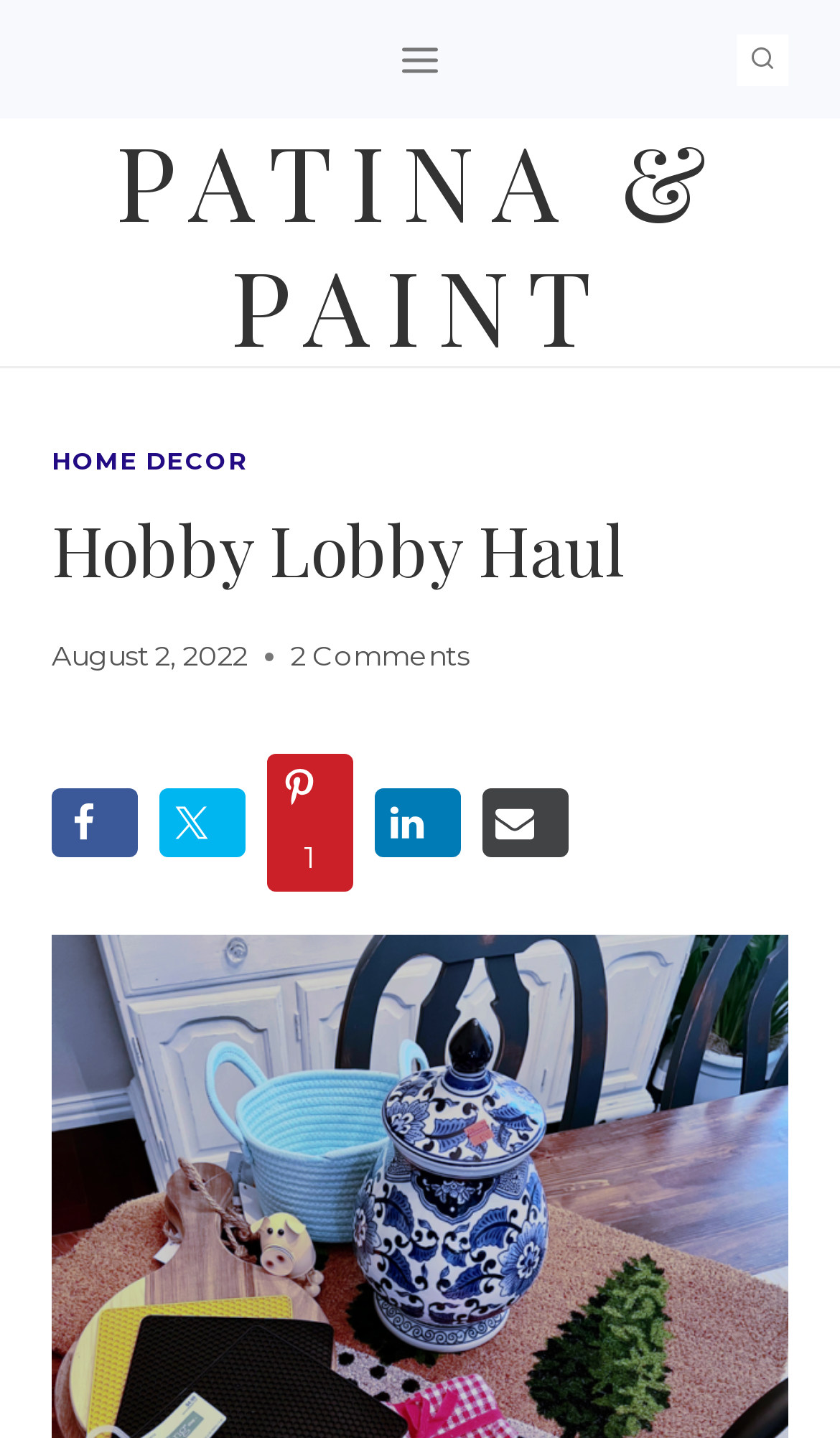Determine the bounding box coordinates of the area to click in order to meet this instruction: "View the search form".

[0.877, 0.023, 0.938, 0.059]